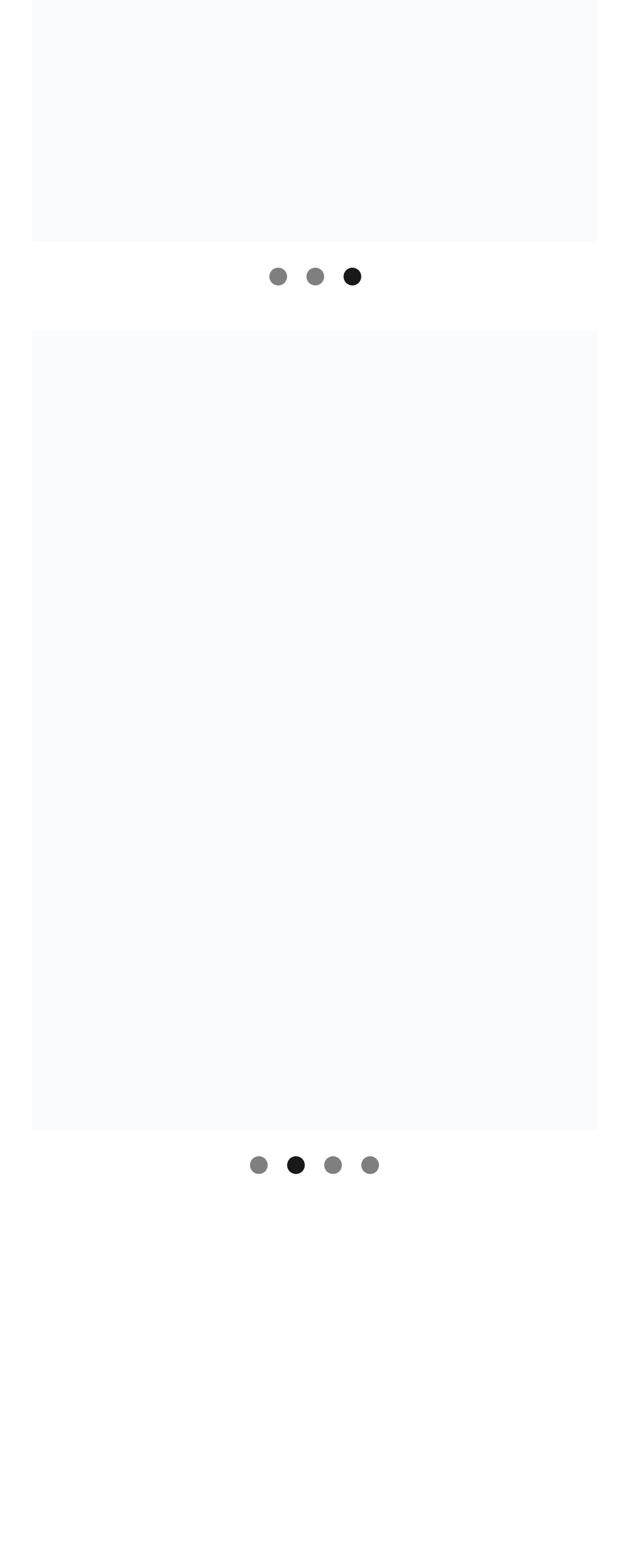Specify the bounding box coordinates of the area to click in order to follow the given instruction: "Email kevin.hogan.mp@aph.gov.au."

[0.051, 0.211, 0.949, 0.721]